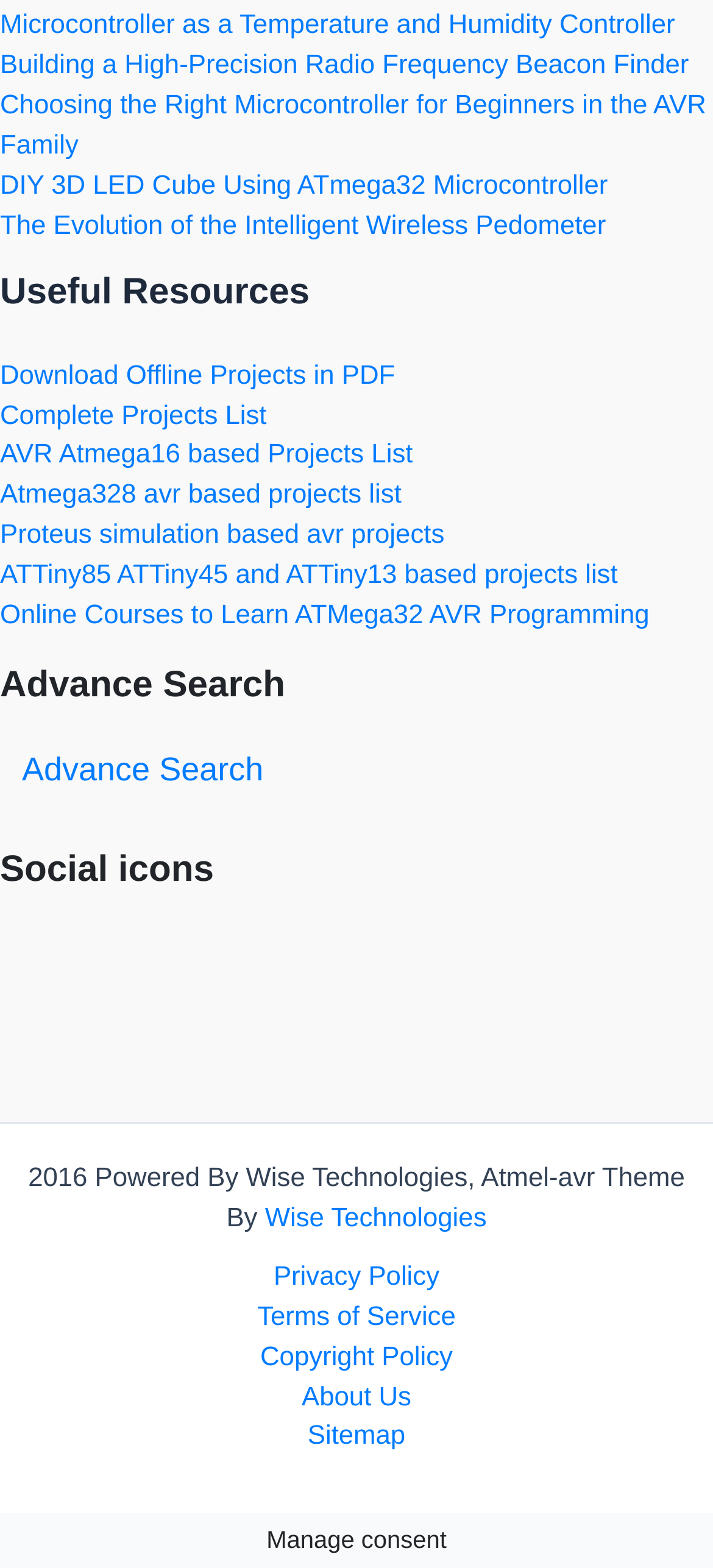Please identify the bounding box coordinates of the area that needs to be clicked to follow this instruction: "Read the privacy policy".

[0.332, 0.803, 0.668, 0.828]